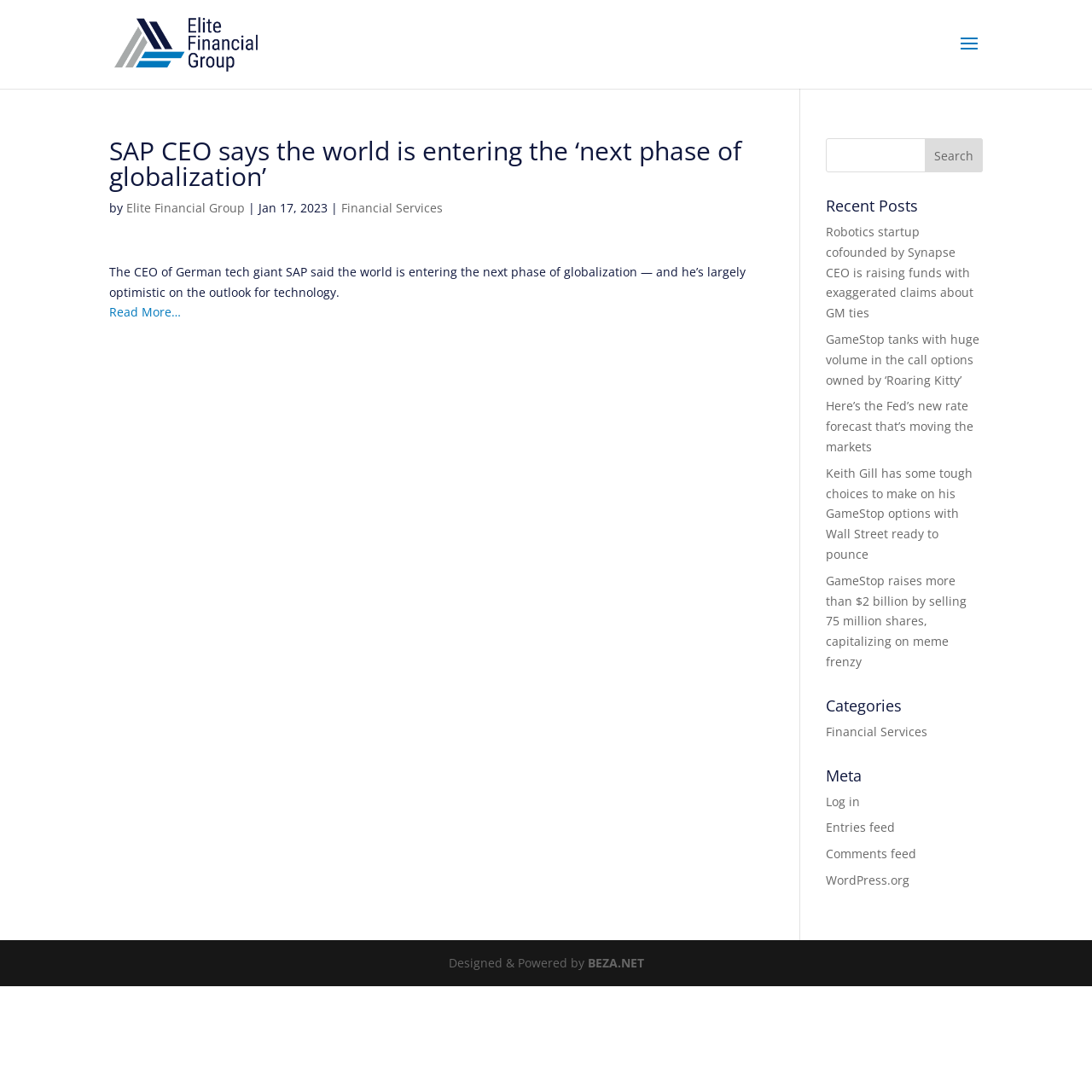Summarize the webpage with intricate details.

The webpage appears to be a news article page from Elite Financial Group. At the top, there is a logo of Elite Financial Group, accompanied by a link to the group's website. Below the logo, there is a heading that reads "SAP CEO says the world is entering the ‘next phase of globalization’", followed by the author's name and the date of publication, January 17, 2023. 

To the right of the heading, there is a link to the category "Financial Services". Below the heading, there is a brief summary of the article, which discusses the CEO of SAP's views on the next phase of globalization. The summary is followed by a "Read More…" link.

On the right side of the page, there is a search bar with a search button. Below the search bar, there is a heading that reads "Recent Posts", followed by a list of five links to other news articles. 

Further down on the right side, there is a heading that reads "Categories", with a link to the category "Financial Services". Below that, there is a heading that reads "Meta", with links to log in, entries feed, comments feed, and WordPress.org.

At the bottom of the page, there is a footer section with a copyright notice that reads "Designed & Powered by BEZA.NET".